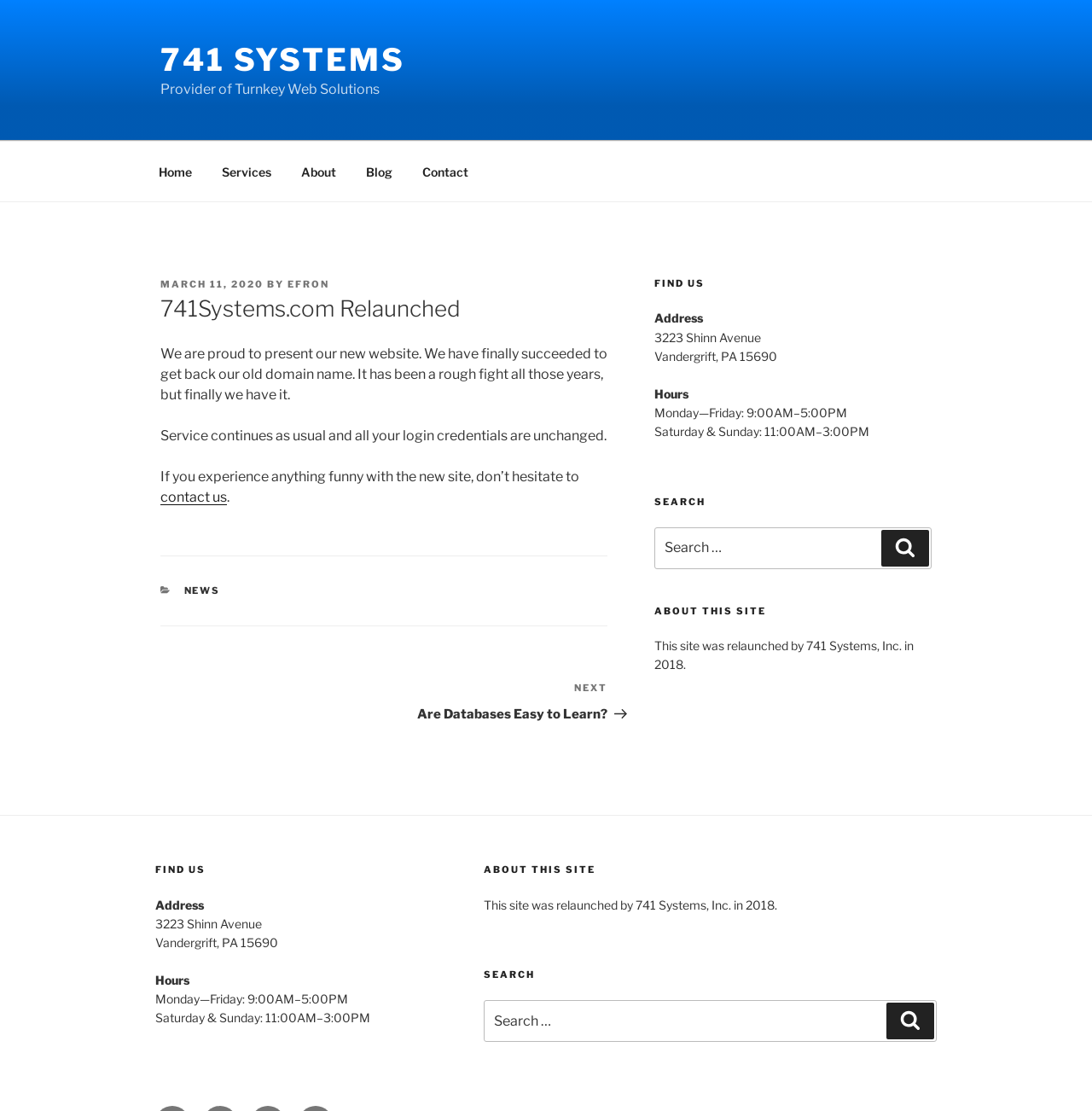Determine the bounding box coordinates for the clickable element required to fulfill the instruction: "Search for something". Provide the coordinates as four float numbers between 0 and 1, i.e., [left, top, right, bottom].

[0.599, 0.475, 0.853, 0.512]